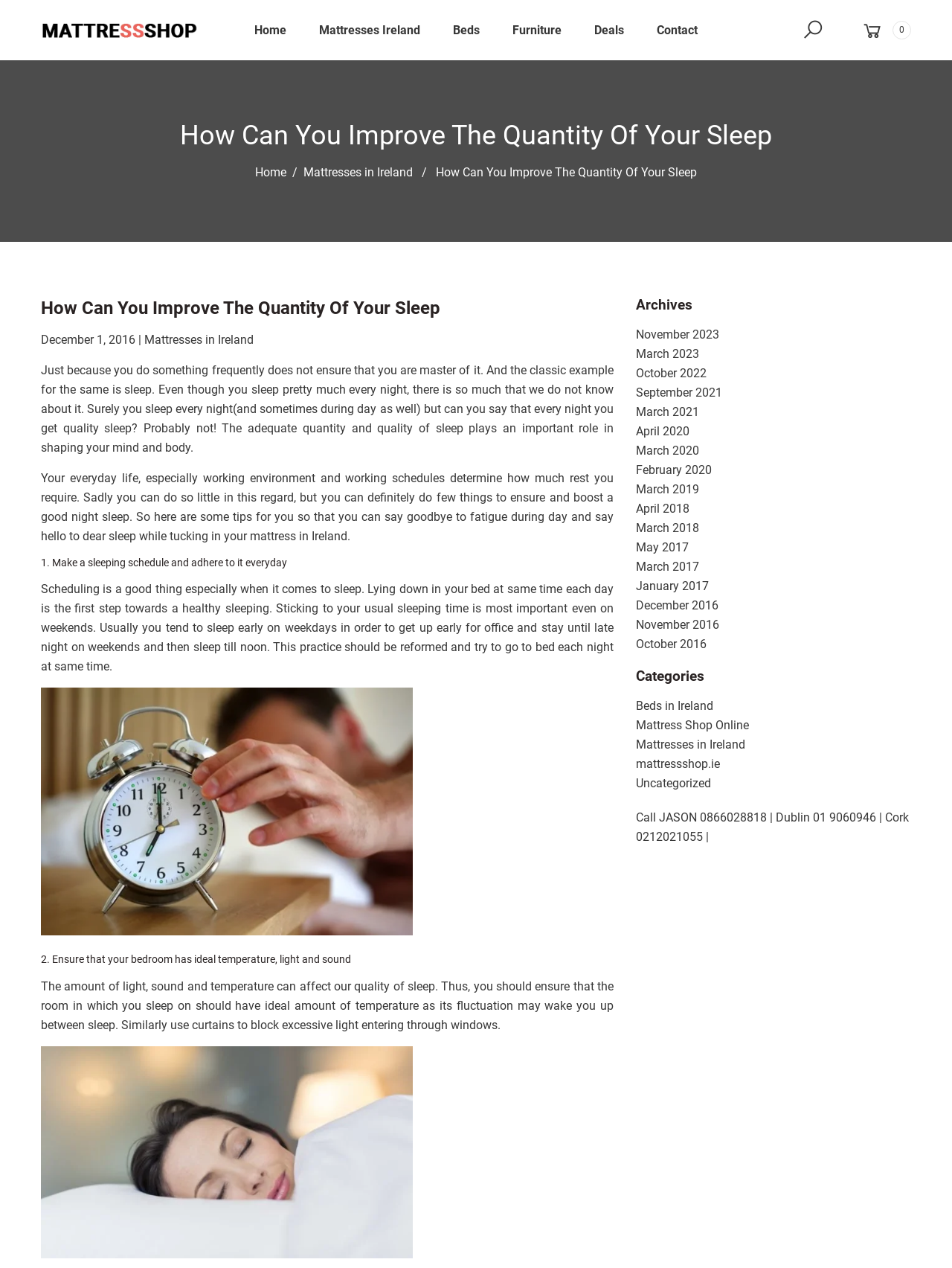What is the contact information for Dublin?
Answer briefly with a single word or phrase based on the image.

01 9060946